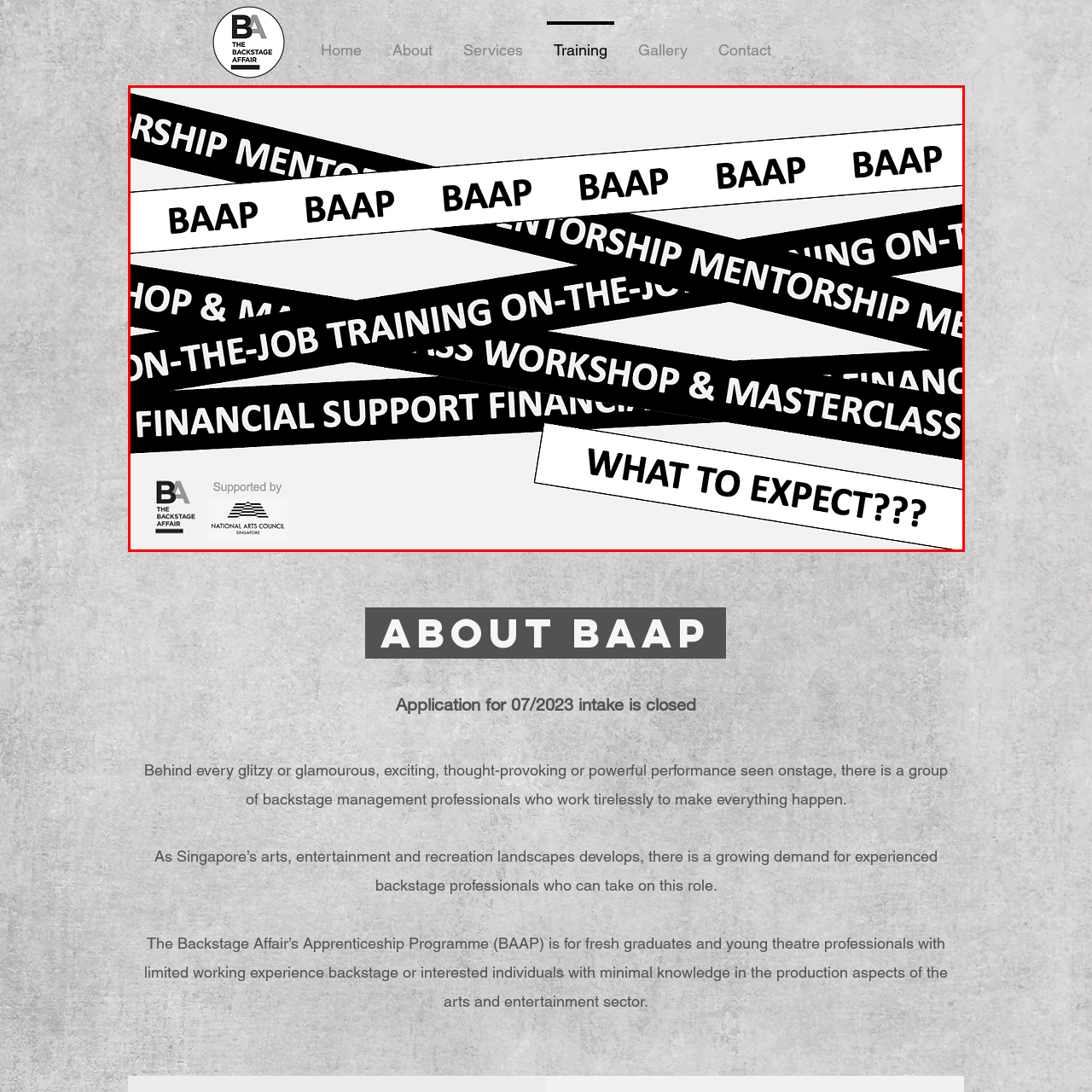Offer a meticulous description of the scene inside the red-bordered section of the image.

The image features a dynamic and engaging graphic for "The Backstage Affair," highlighting key elements of their Apprenticeship Programme (BAAP). Various text strips, in contrasting black and white colors, create a sense of movement and urgency. The phrases include "MENTORSHIP," "ON-THE-JOB TRAINING," "FINANCIAL SUPPORT," and "WHAT TO EXPECT???" prominently displayed, emphasizing the multifaceted opportunities available for aspiring theatre professionals. At the bottom left, the logo of "The Backstage Affair" is accompanied by a note stating the program is "Supported by the National Arts Council, Singapore." This visual representation encapsulates the vibrant spirit of the program and its commitment to nurturing the next generation of backstage talents in the arts and entertainment sector.